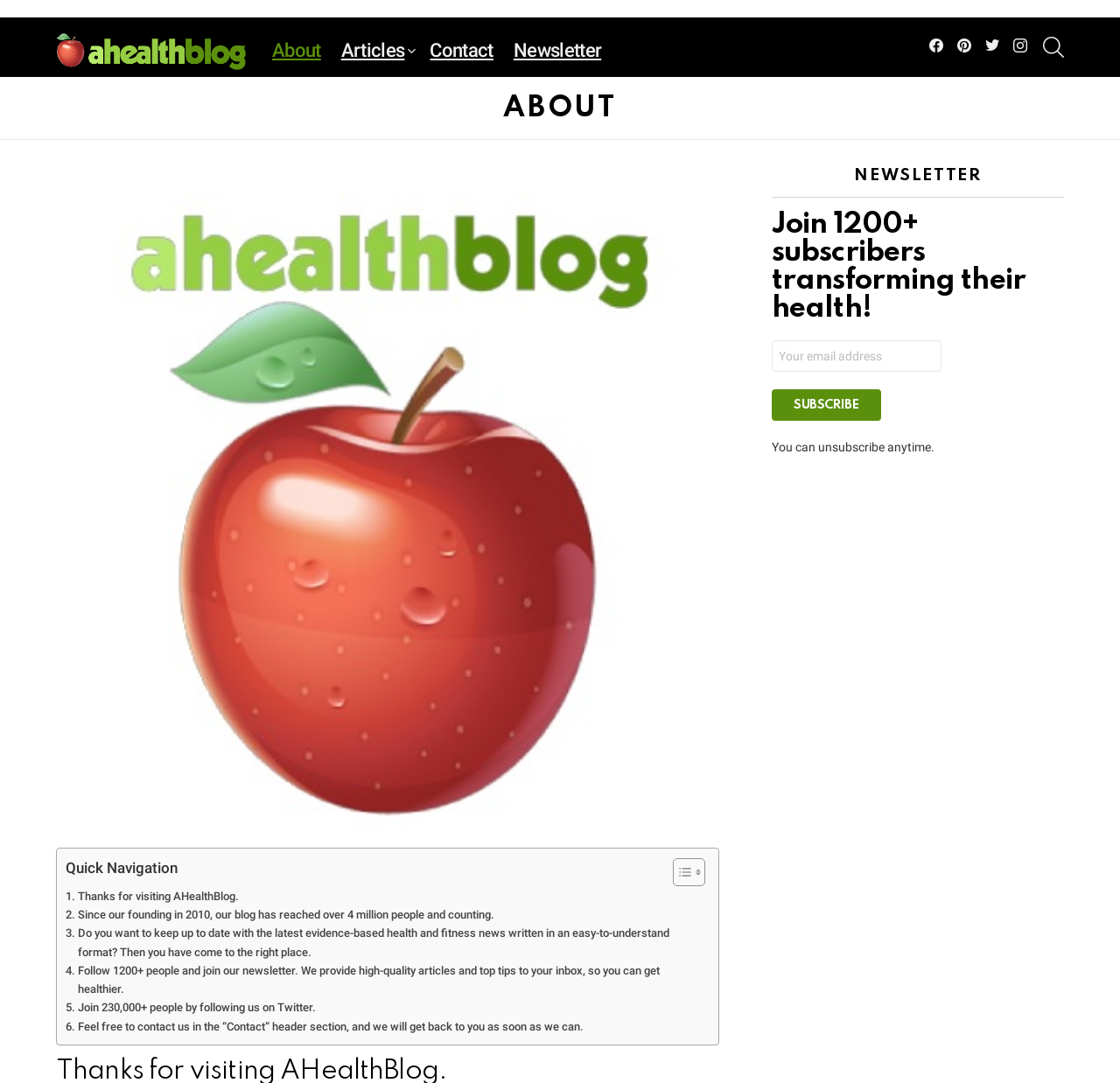What is the name of the blog?
Kindly offer a detailed explanation using the data available in the image.

The name of the blog can be found in the top-left corner of the webpage, where it says 'AHealthBlog' in an image and a link with the same text.